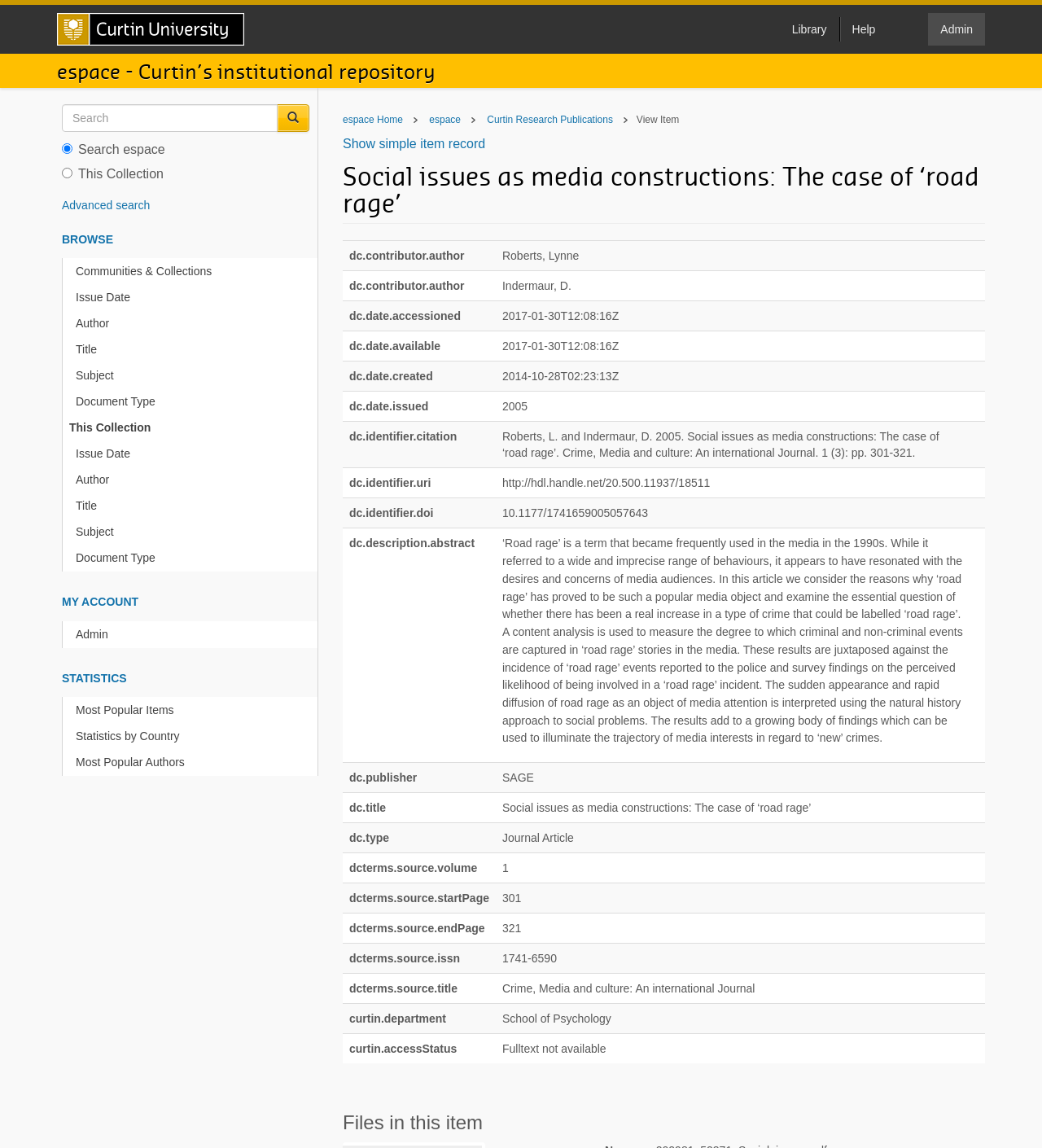Pinpoint the bounding box coordinates for the area that should be clicked to perform the following instruction: "Access espace Home".

[0.329, 0.1, 0.387, 0.109]